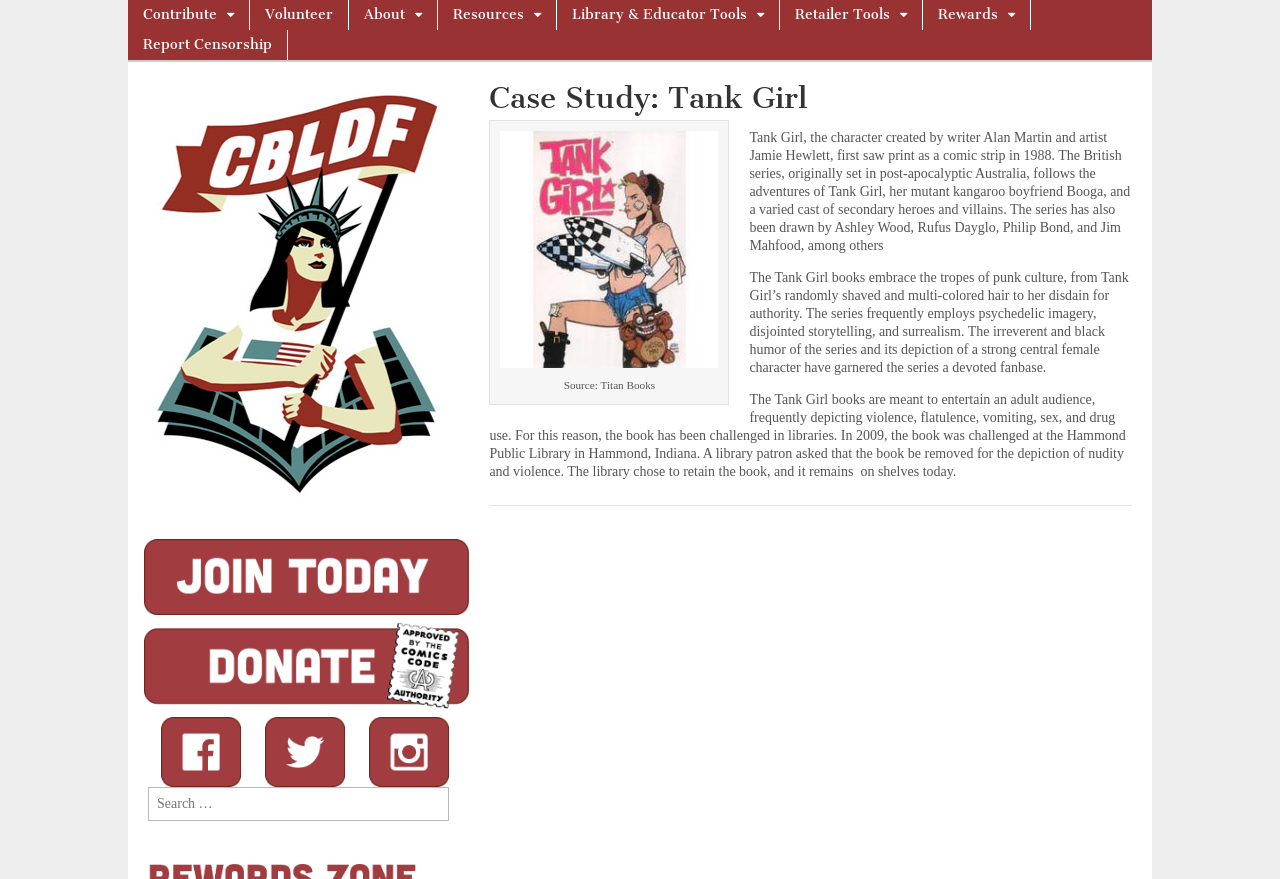Provide a comprehensive caption for the webpage.

The webpage is about a case study on Tank Girl, a comic book character, and its relation to the Comic Book Legal Defense Fund. At the top of the page, there are several links to different sections of the website, including "Contribute", "Volunteer", "About", "Resources", "Library & Educator Tools", "Retailer Tools", and "Rewards". Additionally, there is a link to "Report Censorship" and a logo link.

Below the top navigation, there is a main section that takes up most of the page. Within this section, there is an article about Tank Girl, which includes a heading with the title "Case Study: Tank Girl". Below the heading, there is an image with a caption, followed by a paragraph of text that describes the character and the comic book series. The text explains that Tank Girl was created by writer Alan Martin and artist Jamie Hewlett and first appeared in 1988. It also mentions that the series has been drawn by several other artists and has a devoted fanbase.

The article continues with two more paragraphs of text that describe the themes and content of the Tank Girl books, including their punk culture influences, surrealism, and depiction of violence, sex, and drug use. The text also mentions that the book has been challenged in libraries due to its content.

To the left of the article, there are several images, including a logo image and three other images that appear to be related to the Tank Girl character. At the bottom of the page, there is a search bar with a label "Search for:".